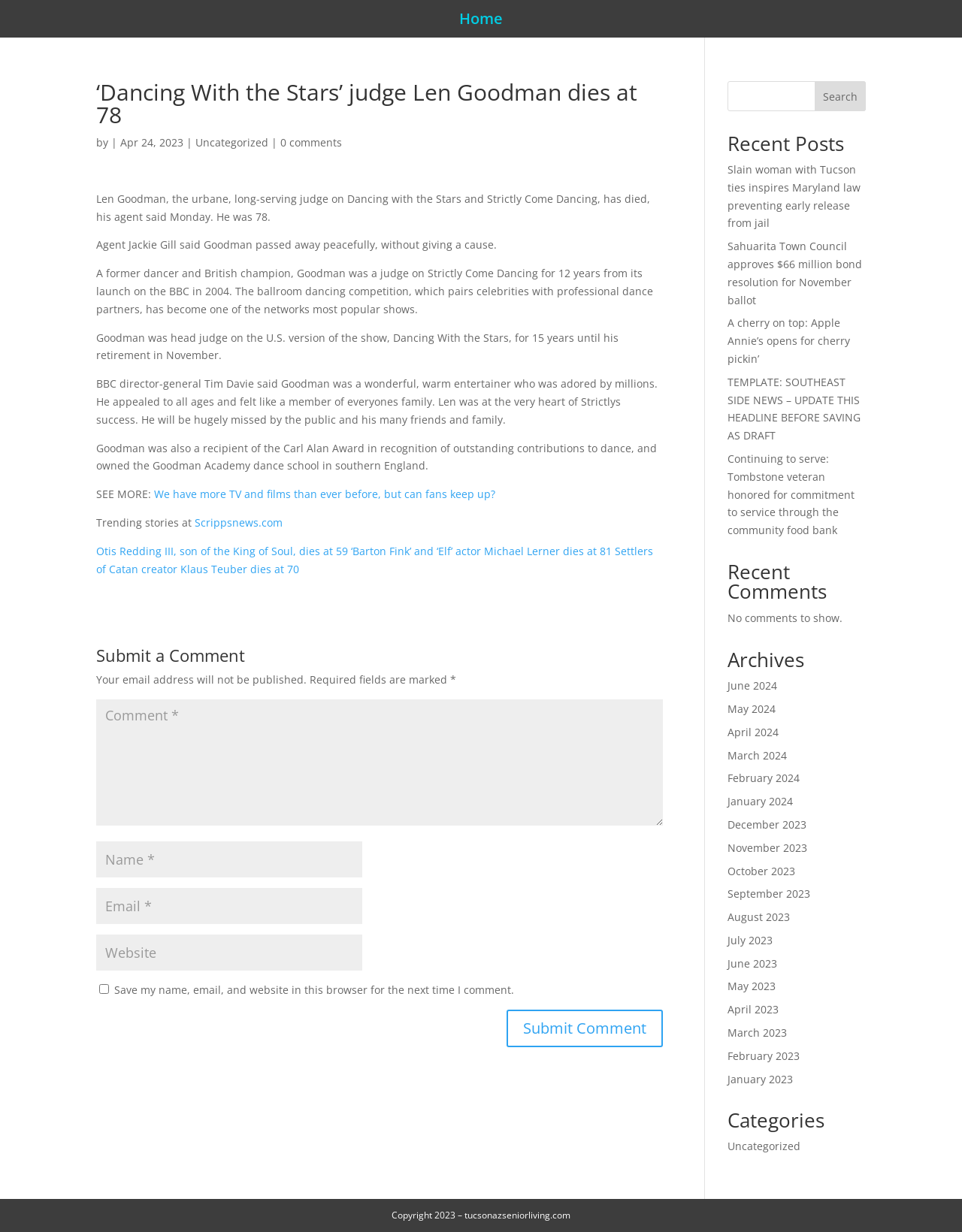Who was the judge on Dancing with the Stars?
Give a detailed explanation using the information visible in the image.

I found the answer by reading the article's title '‘Dancing With the Stars’ judge Len Goodman dies at 78' and the content of the article which mentions Len Goodman as the judge on Dancing with the Stars.